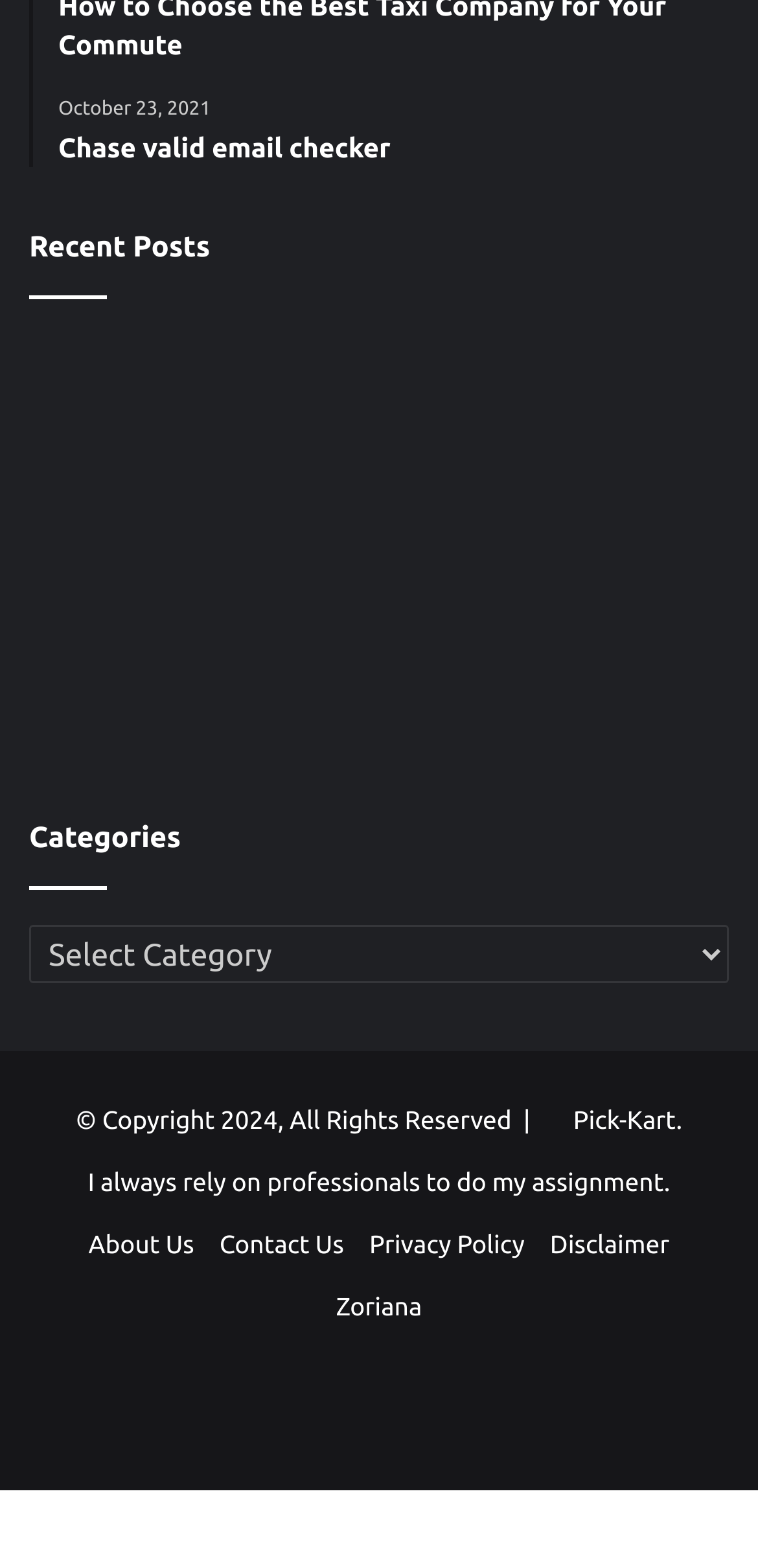Please locate the bounding box coordinates of the element that should be clicked to complete the given instruction: "Check the 'Instagram Views' article".

[0.667, 0.393, 0.961, 0.474]